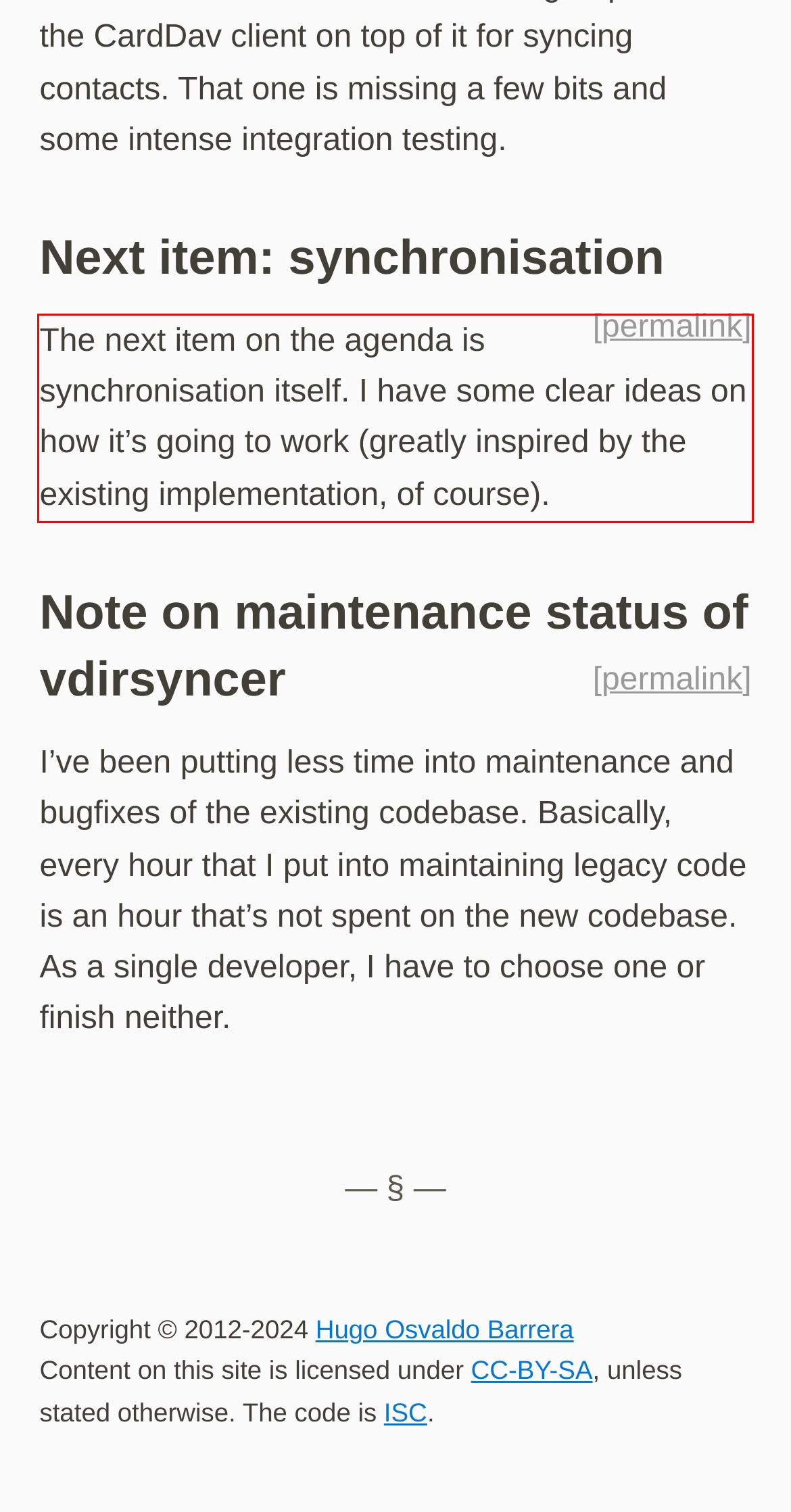You are given a screenshot showing a webpage with a red bounding box. Perform OCR to capture the text within the red bounding box.

The next item on the agenda is synchronisation itself. I have some clear ideas on how it’s going to work (greatly inspired by the existing implementation, of course).